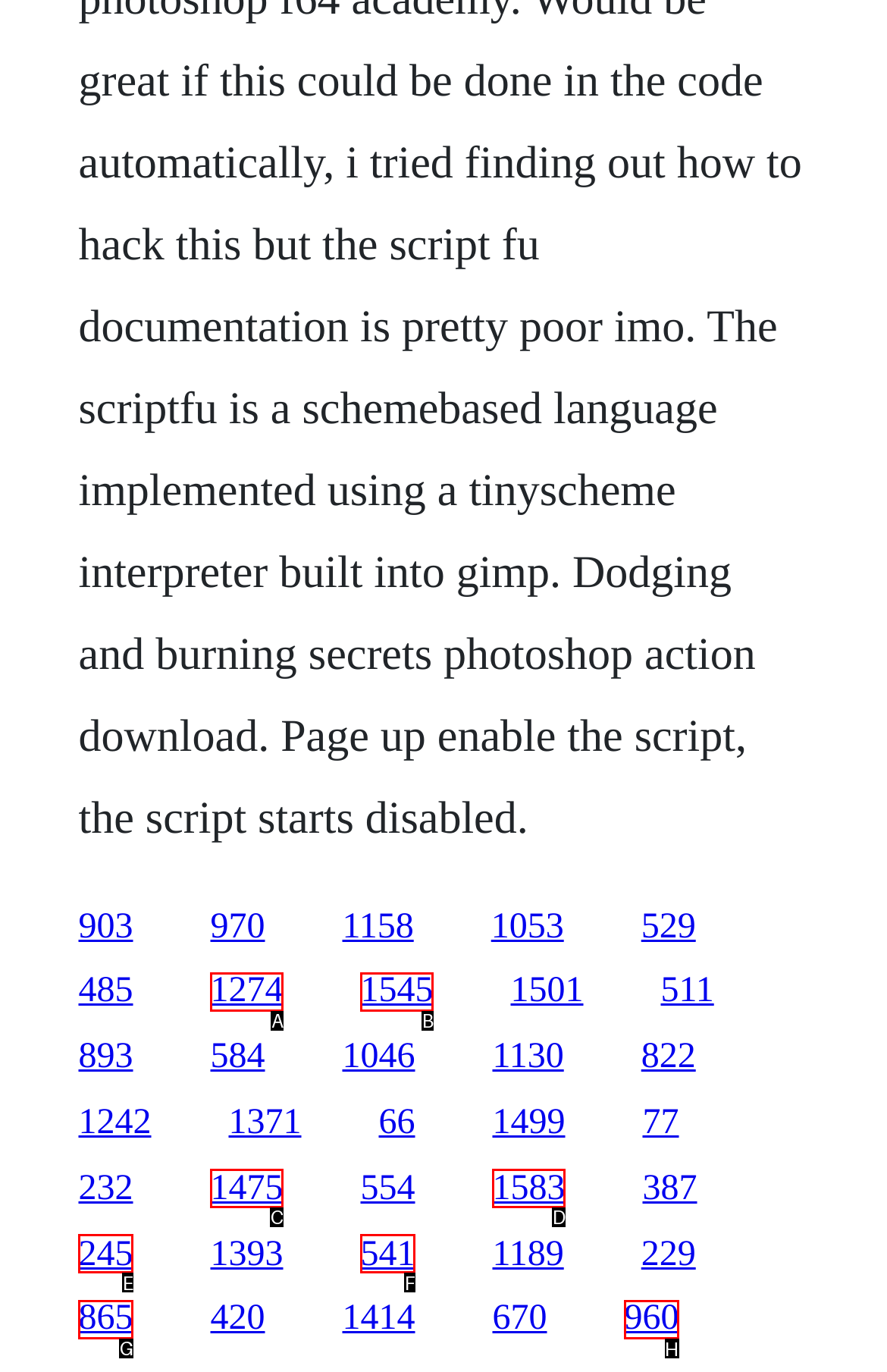Choose the letter of the UI element necessary for this task: go to the last link
Answer with the correct letter.

H